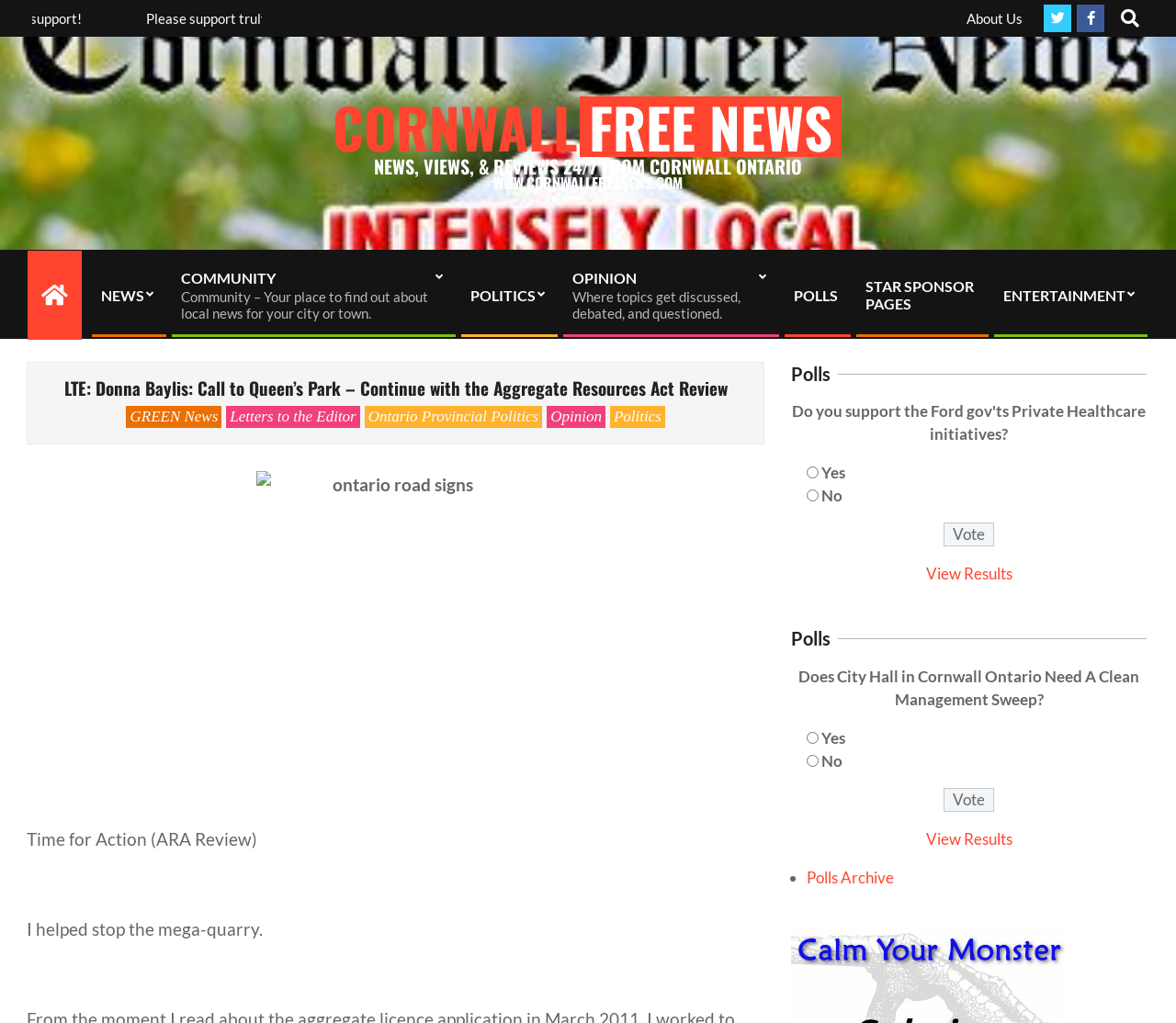Using the provided element description: "Polls Archive", identify the bounding box coordinates. The coordinates should be four floats between 0 and 1 in the order [left, top, right, bottom].

[0.686, 0.848, 0.76, 0.867]